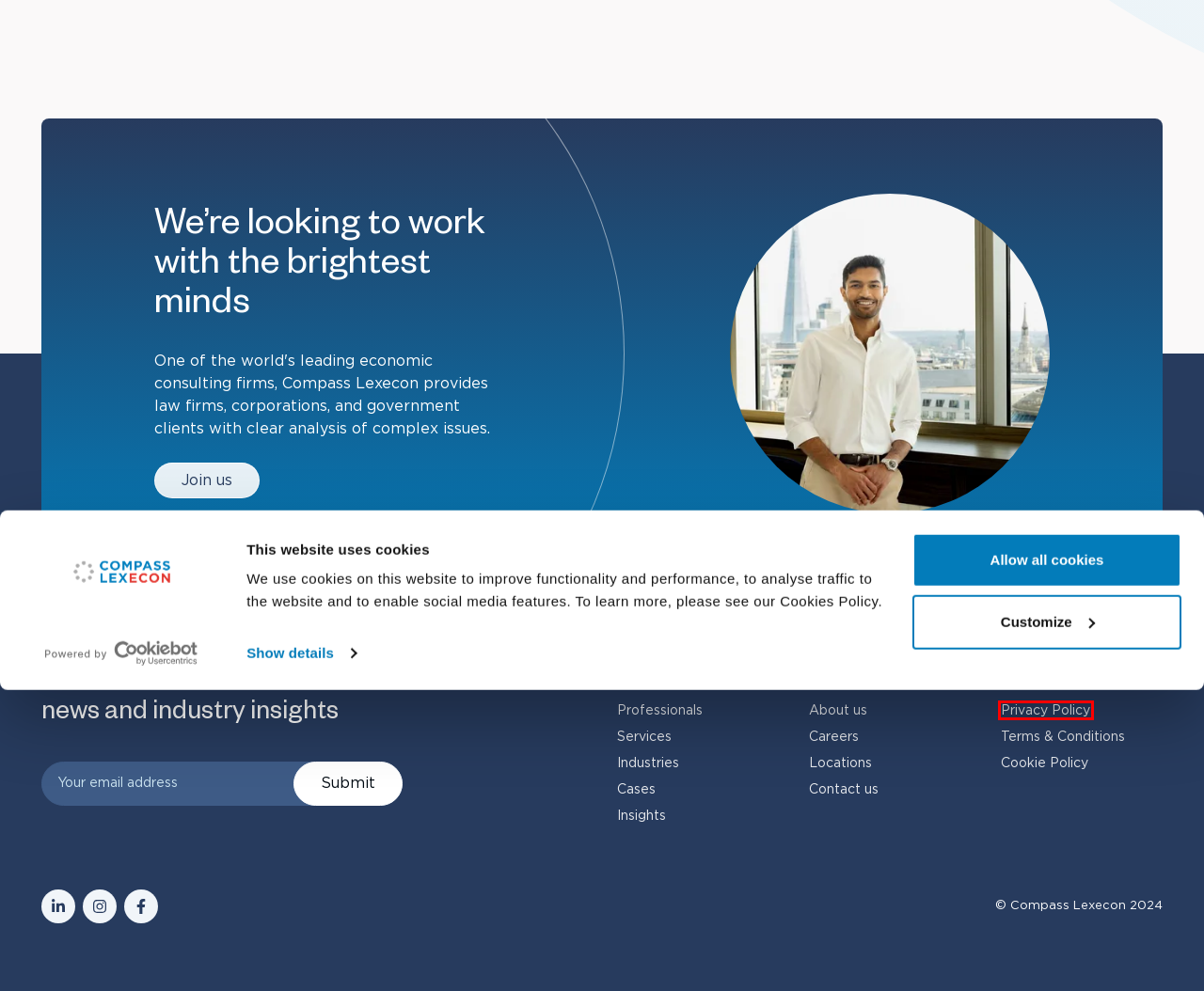After examining the screenshot of a webpage with a red bounding box, choose the most accurate webpage description that corresponds to the new page after clicking the element inside the red box. Here are the candidates:
A. Cookie Consent Solution by Cookiebot™ | Start Your Free Trial
B. Cookie Policy | Compass Lexecon
C. Terms & Conditions | Compass Lexecon
D. Selected industries | Compass Lexecon
E. Our locations | Compass Lexecon
F. Privacy Policy | Compass Lexecon
G. Contact us | Compass Lexecon
H. About us | Compass Lexecon

F